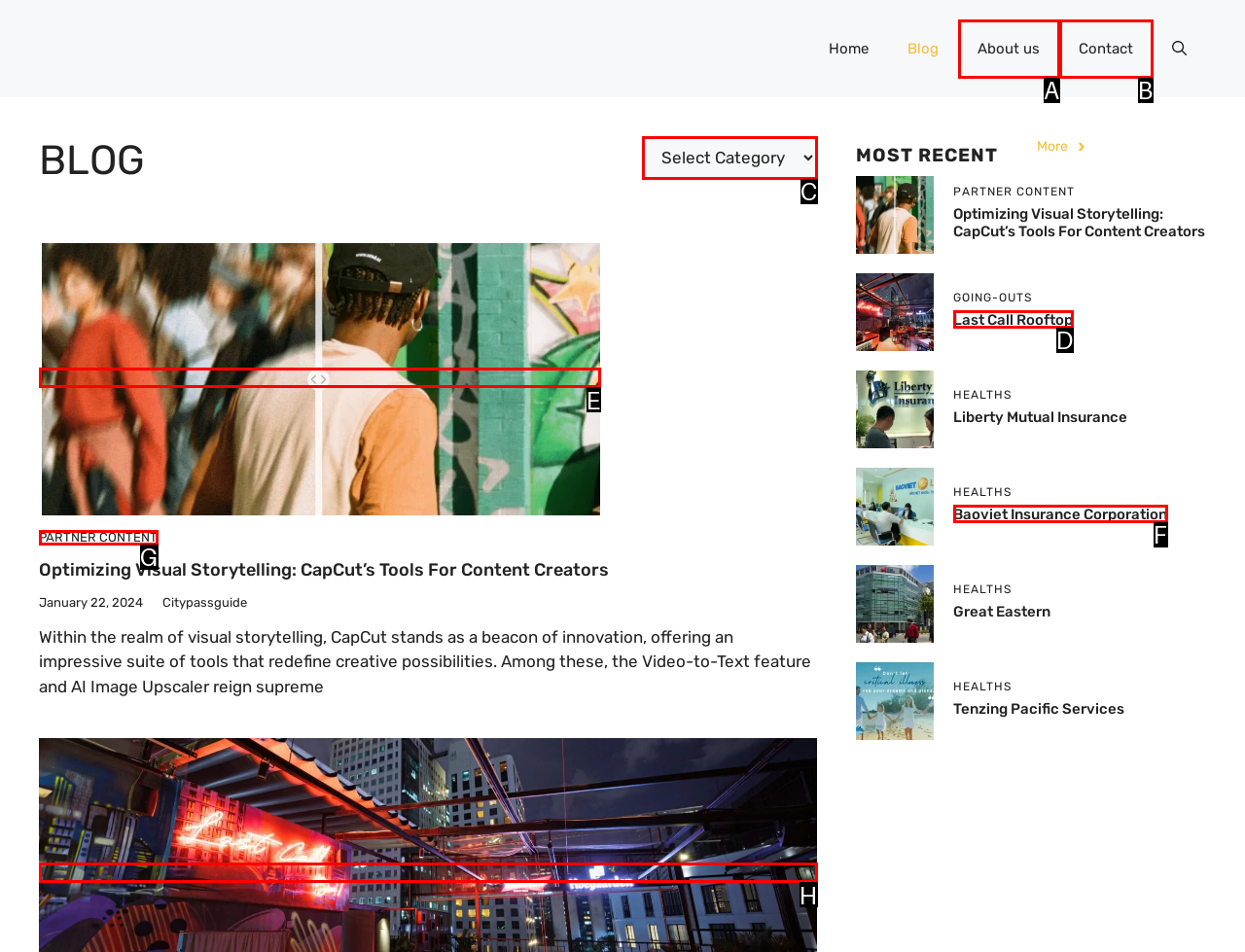Select the option that fits this description: alt="capture the beauty of vietnam"
Answer with the corresponding letter directly.

E